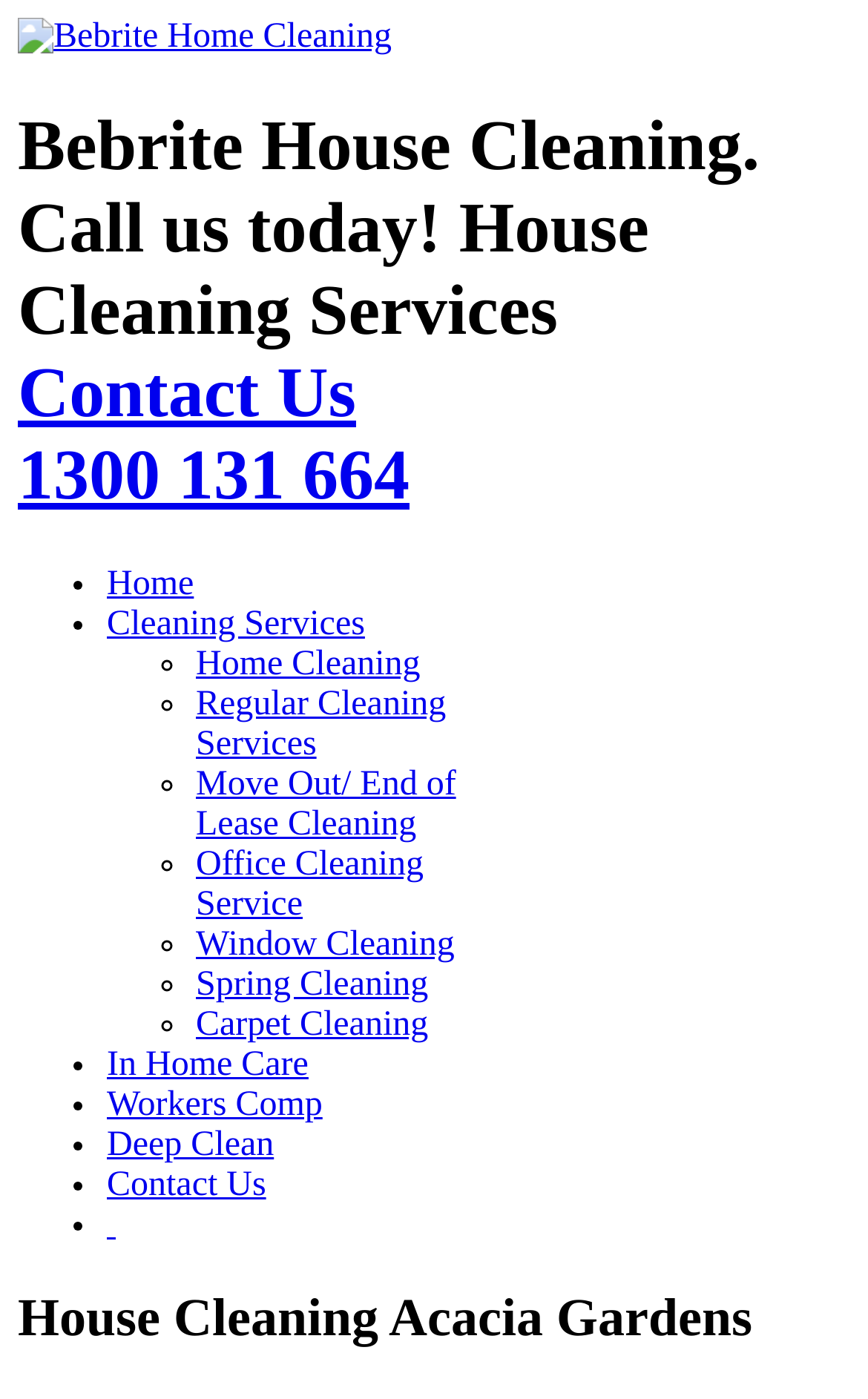What is the phone number to contact?
Provide a detailed answer to the question, using the image to inform your response.

The phone number to contact can be found in the heading section, where it says 'House Cleaning Services Contact Us 1300 131 664'. This is likely the phone number to contact the company for inquiries or services.